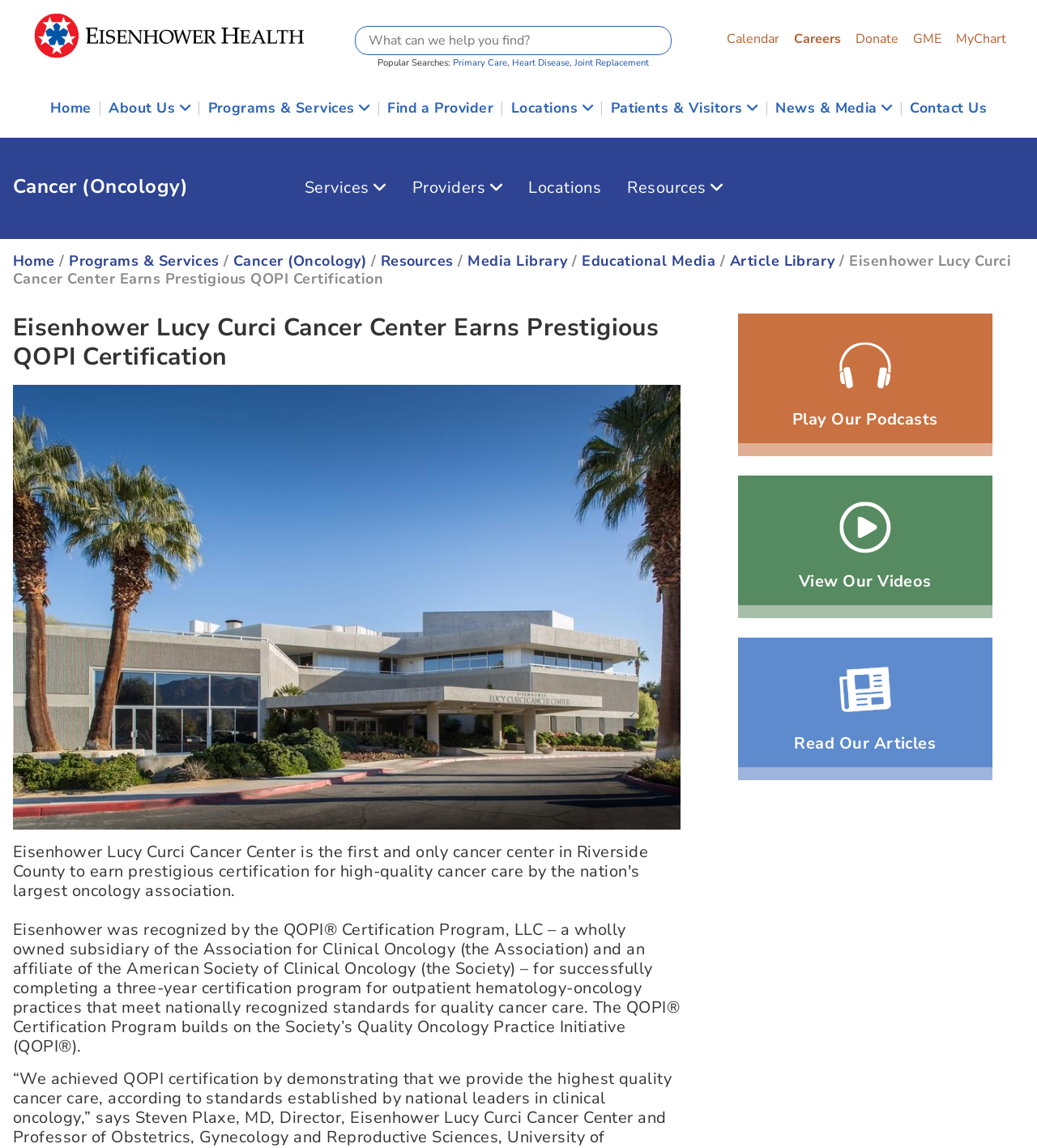Specify the bounding box coordinates of the element's area that should be clicked to execute the given instruction: "Learn about cancer treatment". The coordinates should be four float numbers between 0 and 1, i.e., [left, top, right, bottom].

[0.012, 0.12, 0.256, 0.205]